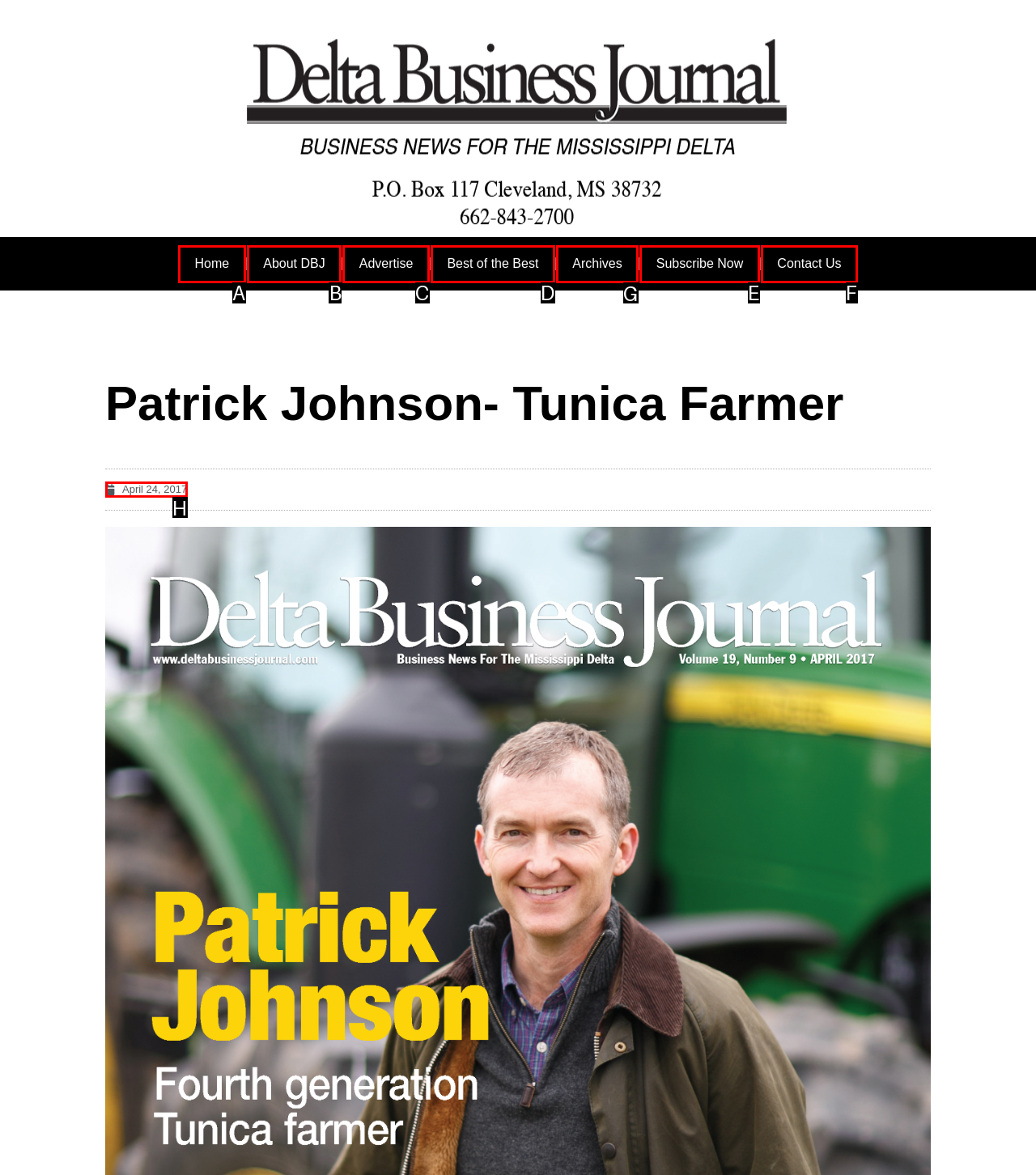Select the option I need to click to accomplish this task: view archives
Provide the letter of the selected choice from the given options.

G